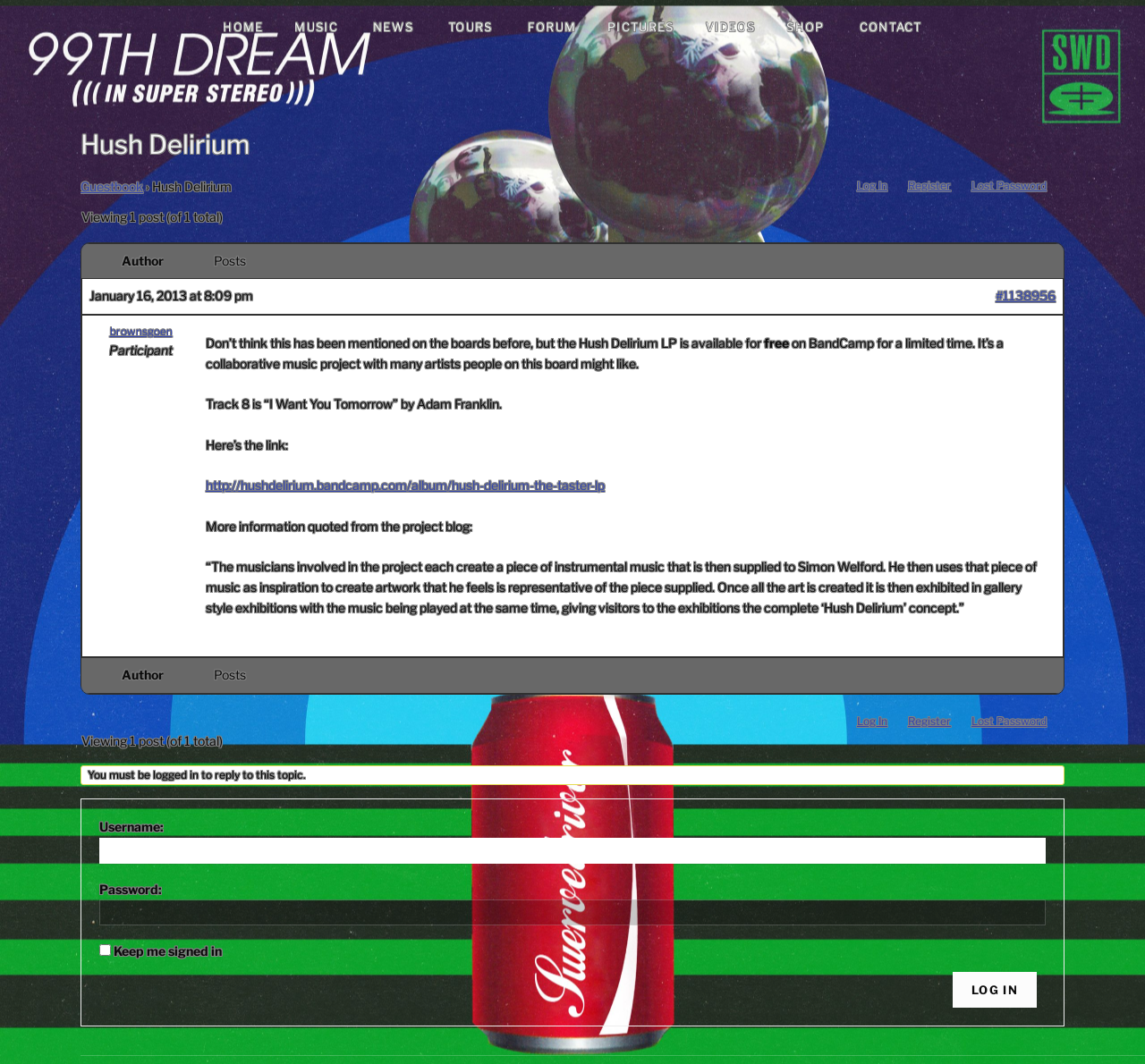Determine the bounding box of the UI element mentioned here: "Guestbook". The coordinates must be in the format [left, top, right, bottom] with values ranging from 0 to 1.

[0.07, 0.168, 0.125, 0.182]